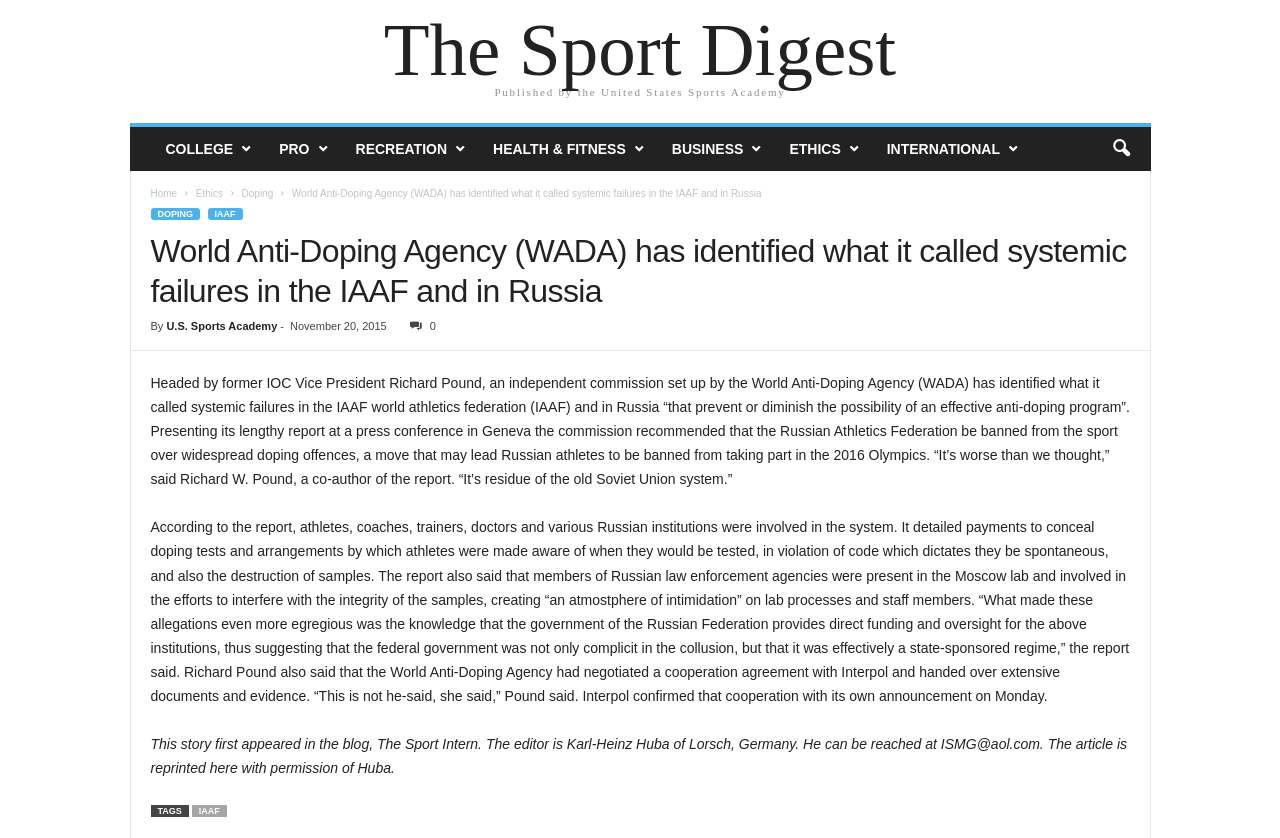What is the name of the blog where this story first appeared?
Please ensure your answer is as detailed and informative as possible.

The answer can be found at the bottom of the article, where it is stated that 'This story first appeared in the blog, The Sport Intern'.